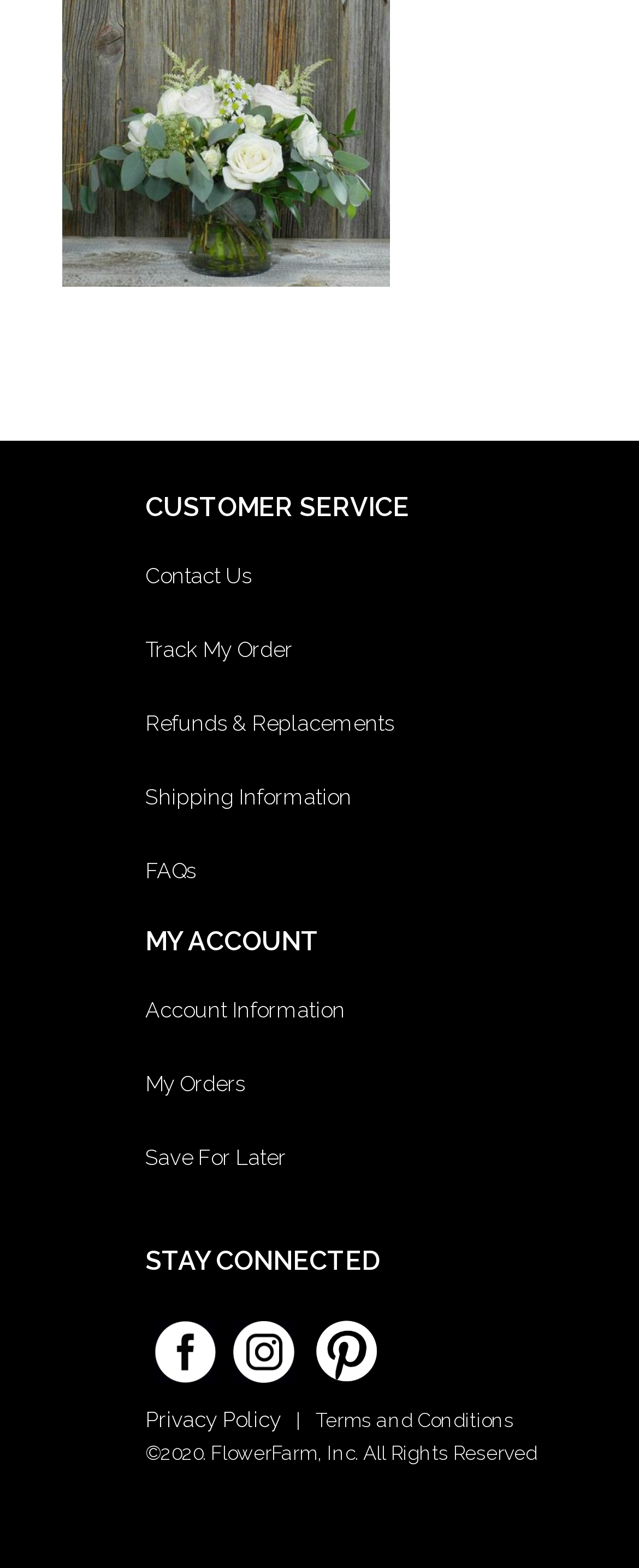What type of account information can be accessed?
Refer to the image and provide a one-word or short phrase answer.

Account Information, My Orders